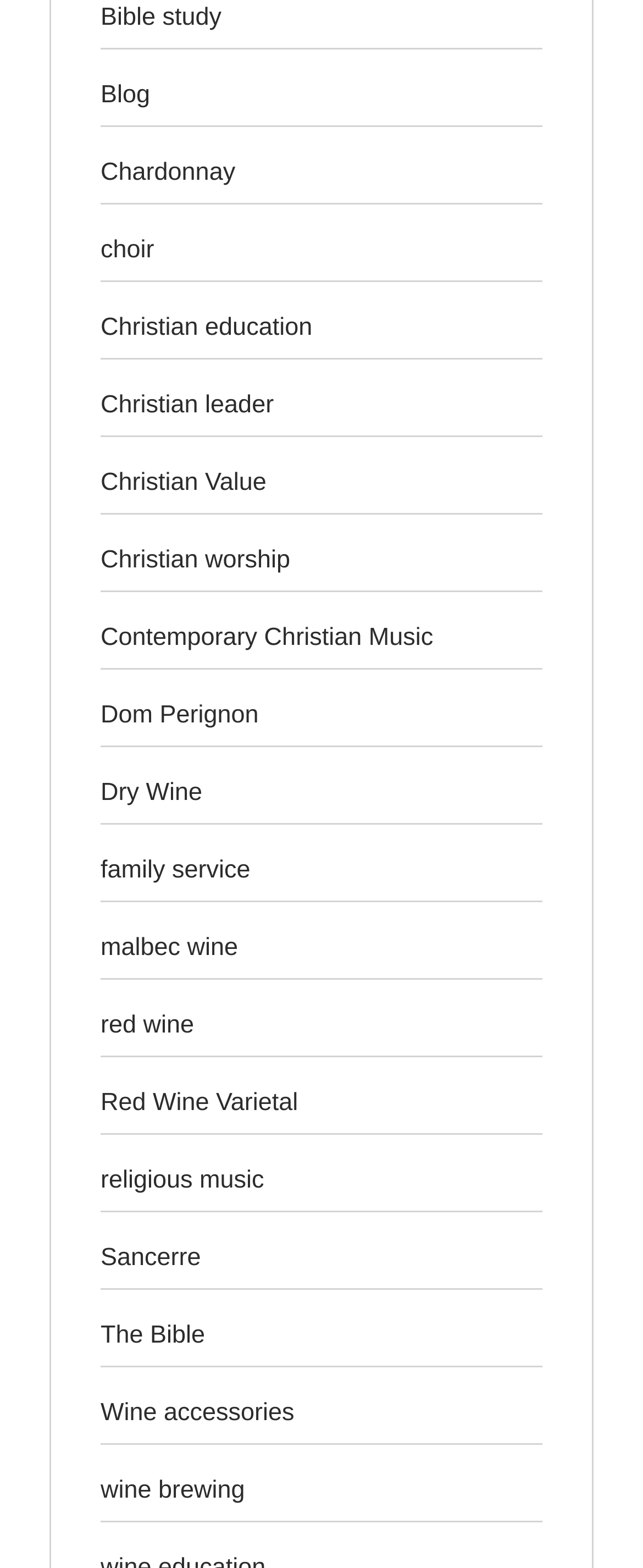Using the provided element description: "Dry Wine", determine the bounding box coordinates of the corresponding UI element in the screenshot.

[0.156, 0.497, 0.315, 0.515]